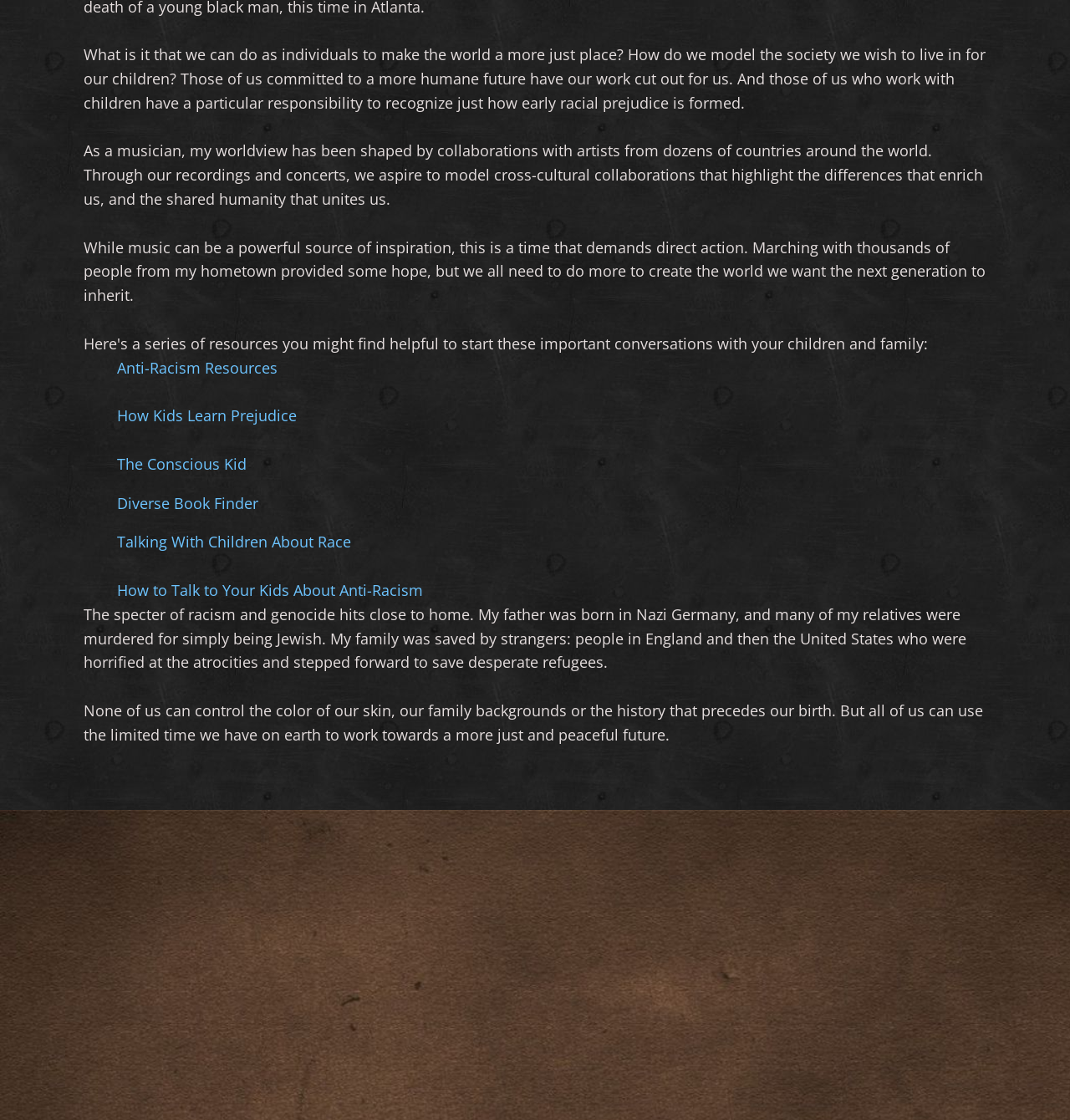From the webpage screenshot, identify the region described by Talking With Children About Race. Provide the bounding box coordinates as (top-left x, top-left y, bottom-right x, bottom-right y), with each value being a floating point number between 0 and 1.

[0.109, 0.475, 0.328, 0.493]